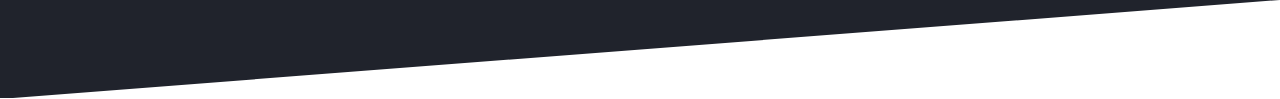Give a one-word or one-phrase response to the question: 
What is the focus of the webpage's content?

Pricing details and customer satisfaction